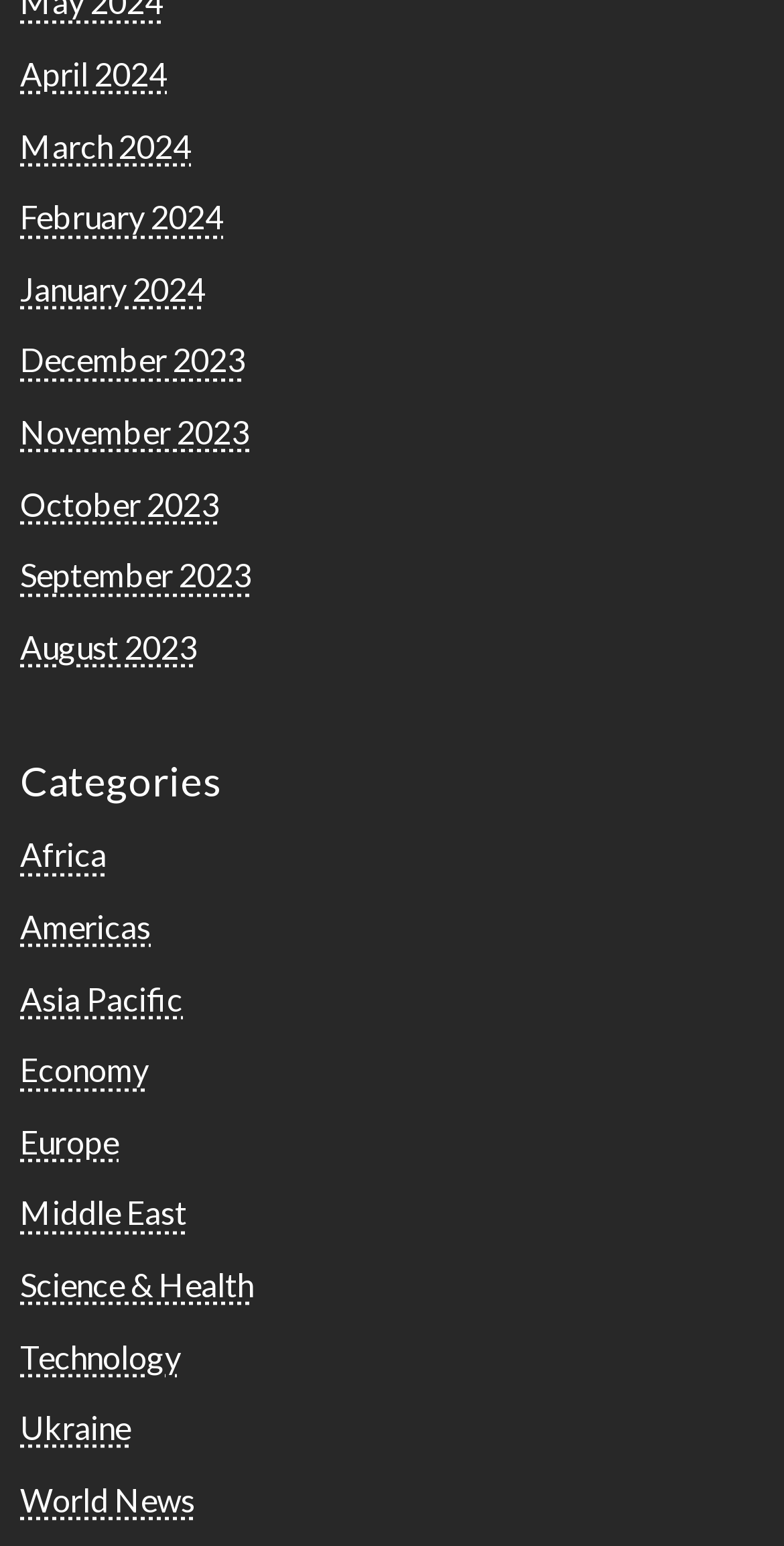Determine the coordinates of the bounding box for the clickable area needed to execute this instruction: "View news for April 2024".

[0.026, 0.035, 0.213, 0.06]